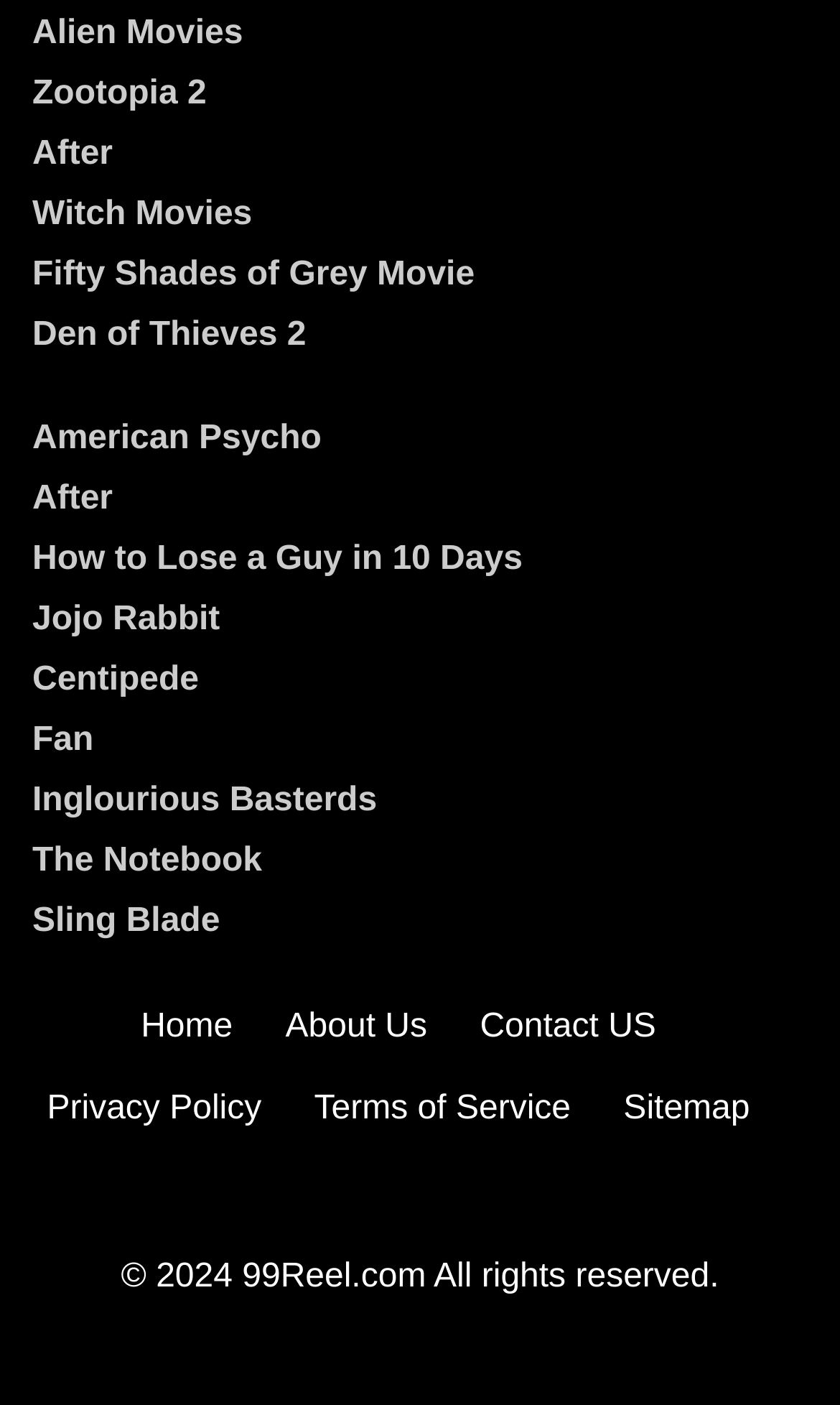Please locate the bounding box coordinates of the element that should be clicked to complete the given instruction: "Explore Inglourious Basterds".

[0.038, 0.555, 0.962, 0.586]